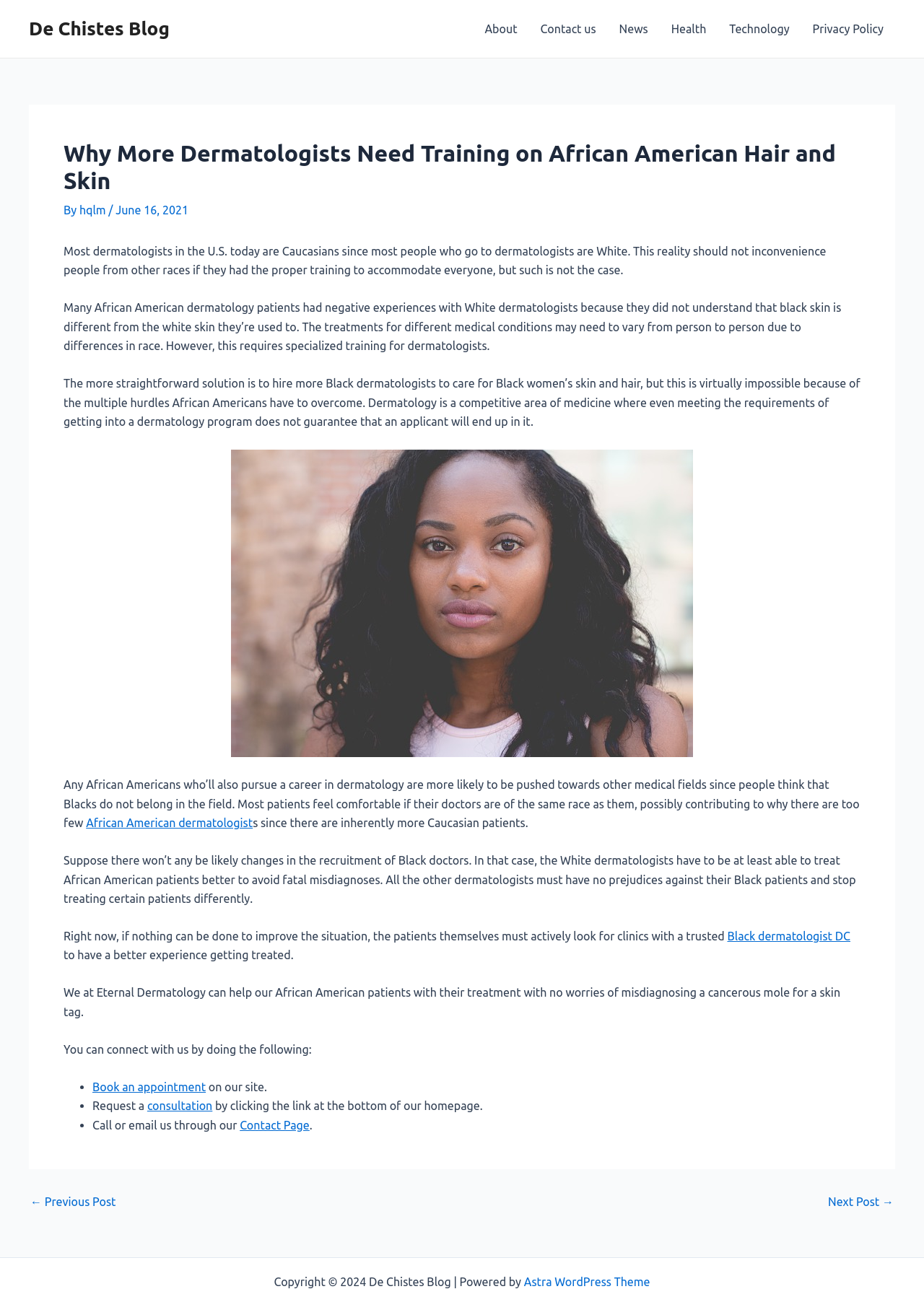Find and indicate the bounding box coordinates of the region you should select to follow the given instruction: "Click on the 'Contact us' link".

[0.572, 0.0, 0.657, 0.044]